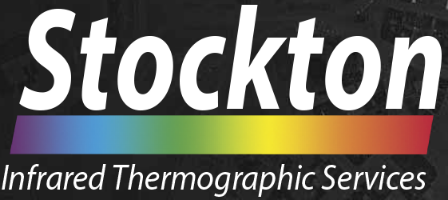Answer the following query concisely with a single word or phrase:
What is the company's specialization?

Infrared Thermographic Services